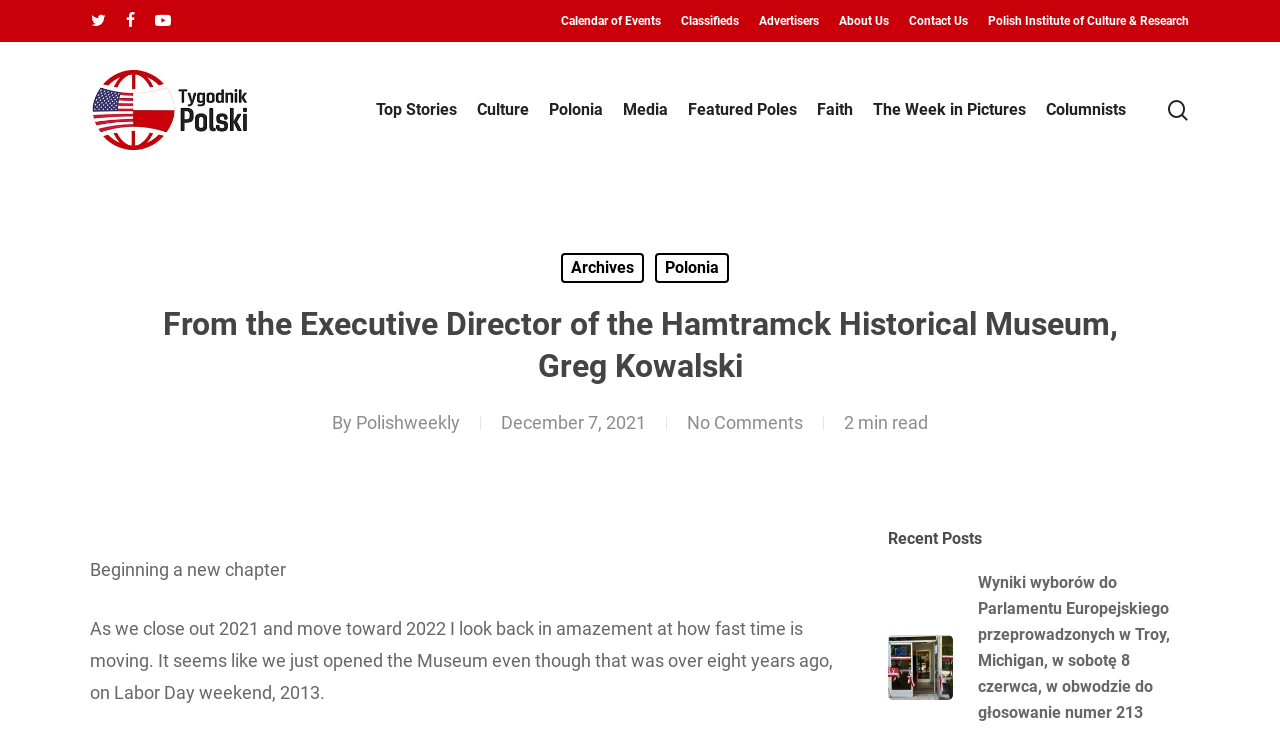What is the author's name?
Utilize the information in the image to give a detailed answer to the question.

I found the answer by looking at the heading element with the text 'From the Executive Director of the Hamtramck Historical Museum, Greg Kowalski'. This heading is likely to introduce the author, who is Greg Kowalski.